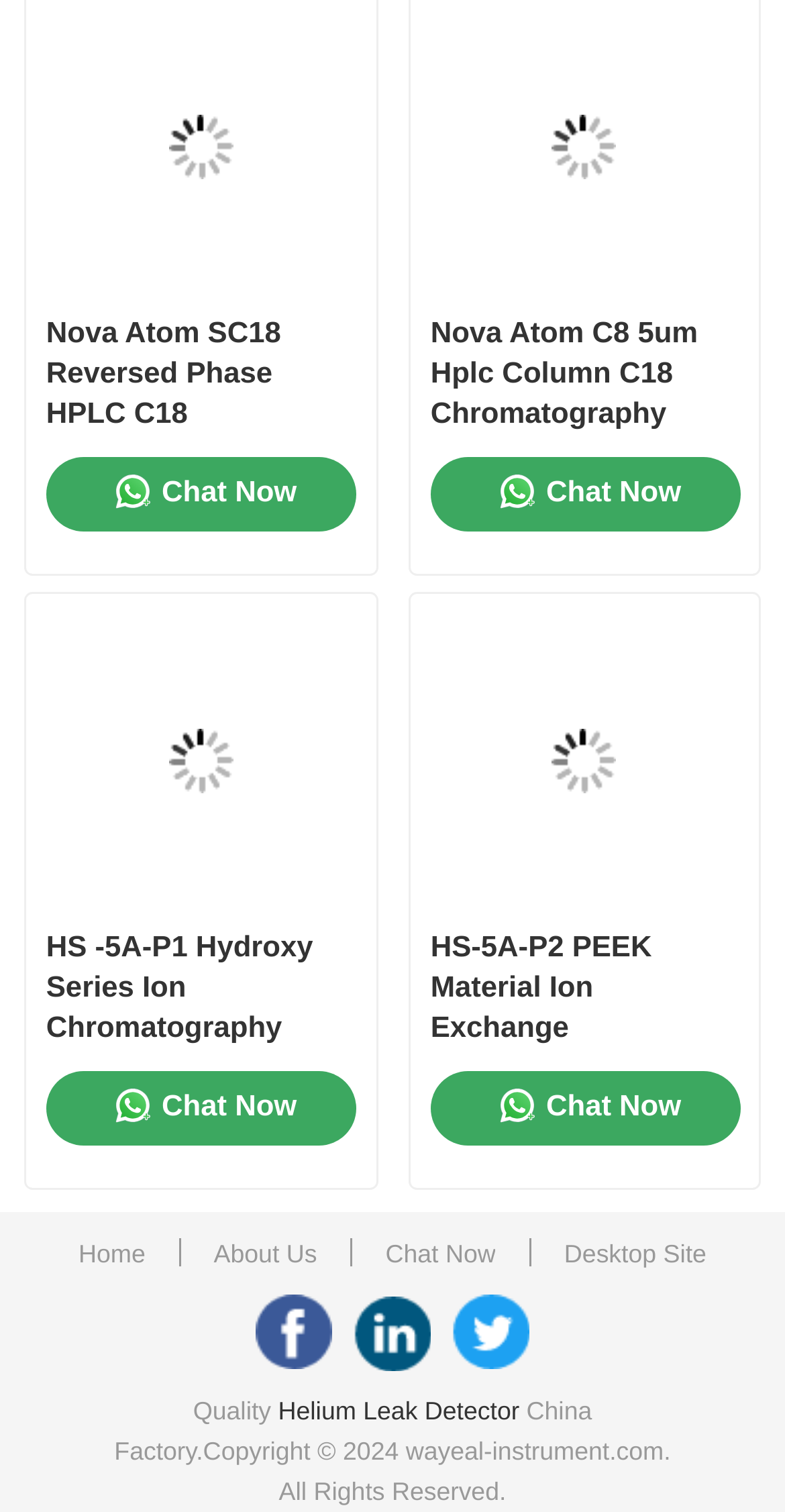What is the copyright year of the webpage?
Based on the image, answer the question with as much detail as possible.

The copyright information at the bottom of the webpage states 'Copyright © 2024 wayeal-instrument.com. All Rights Reserved.', indicating that the copyright year of the webpage is 2024.